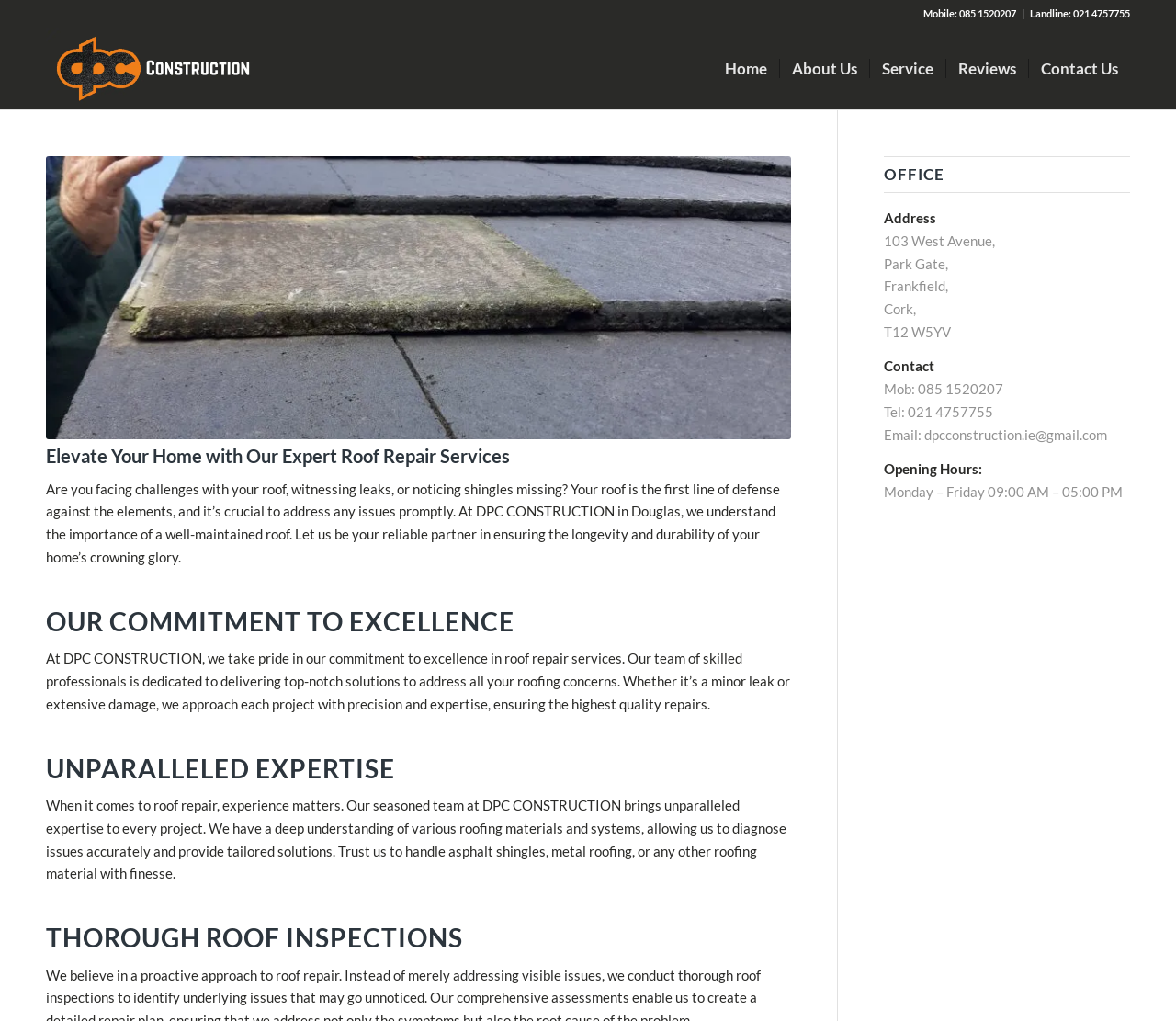What is the opening hour on Monday?
Observe the image and answer the question with a one-word or short phrase response.

09:00 AM – 05:00 PM